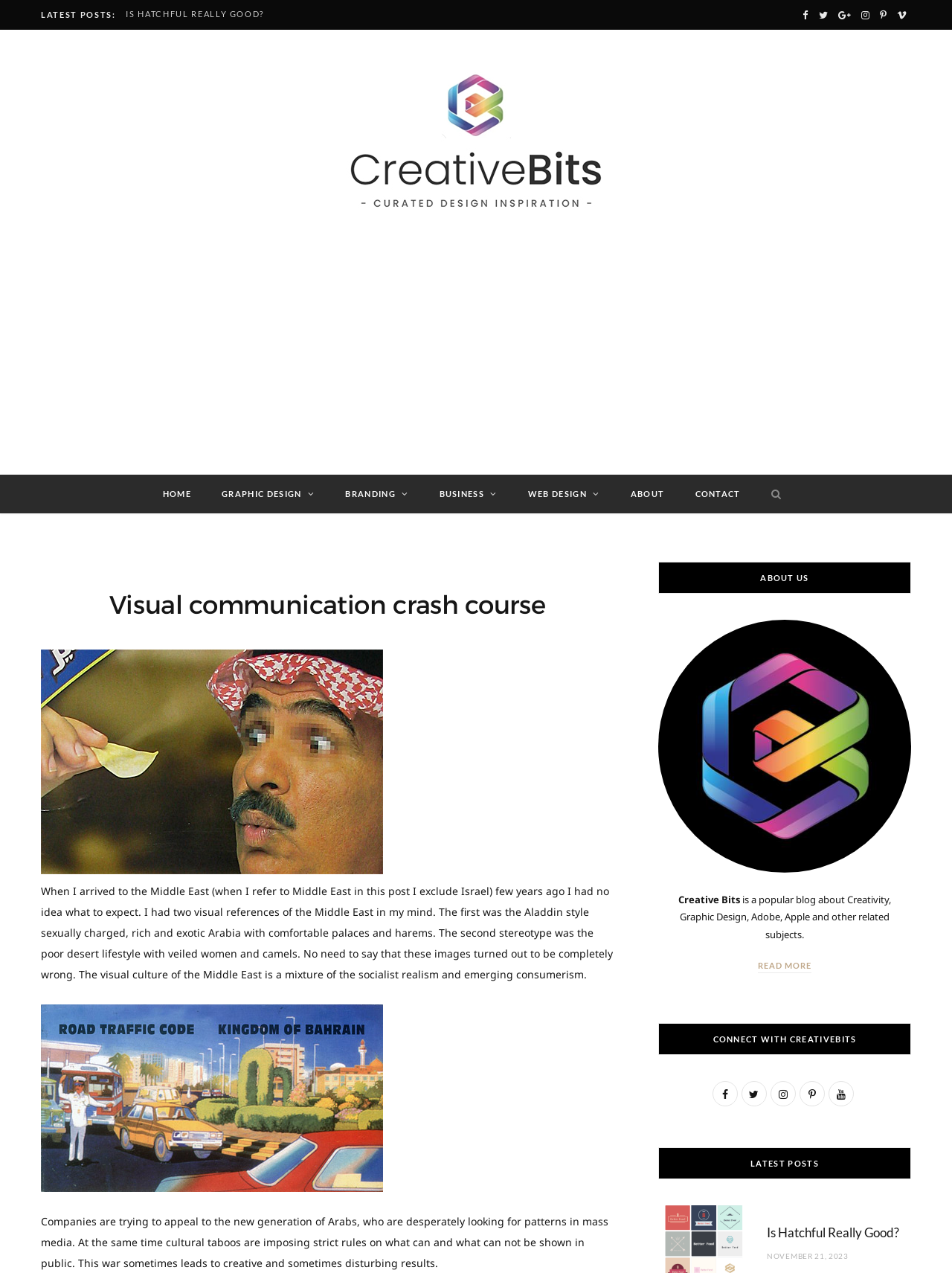How many social media platforms are listed in the 'CONNECT WITH CREATIVEBITS' section?
Please provide a single word or phrase as your answer based on the image.

5